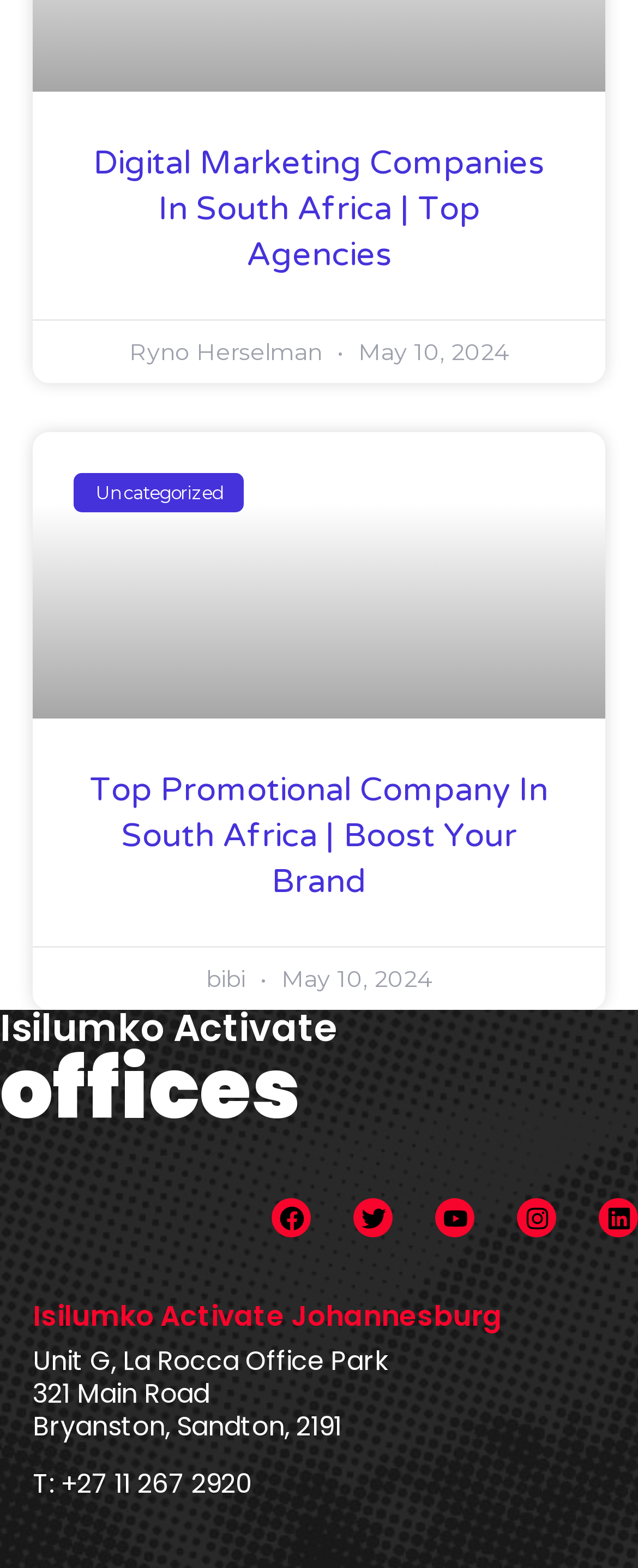Could you find the bounding box coordinates of the clickable area to complete this instruction: "Check the address of Isilumko Activate Johannesburg"?

[0.051, 0.856, 0.61, 0.88]